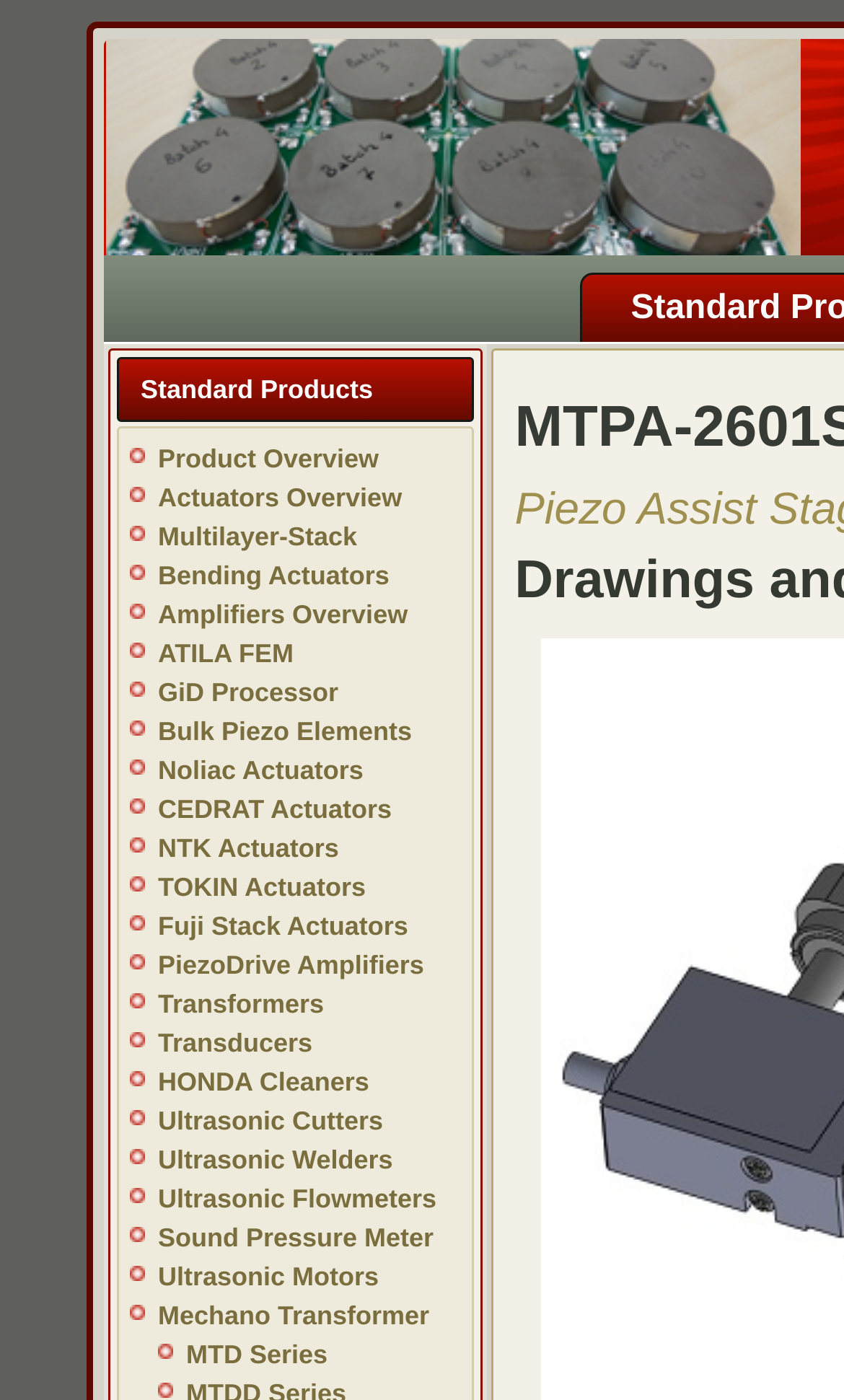Please indicate the bounding box coordinates for the clickable area to complete the following task: "Explore Multilayer-Stack". The coordinates should be specified as four float numbers between 0 and 1, i.e., [left, top, right, bottom].

[0.187, 0.372, 0.423, 0.394]